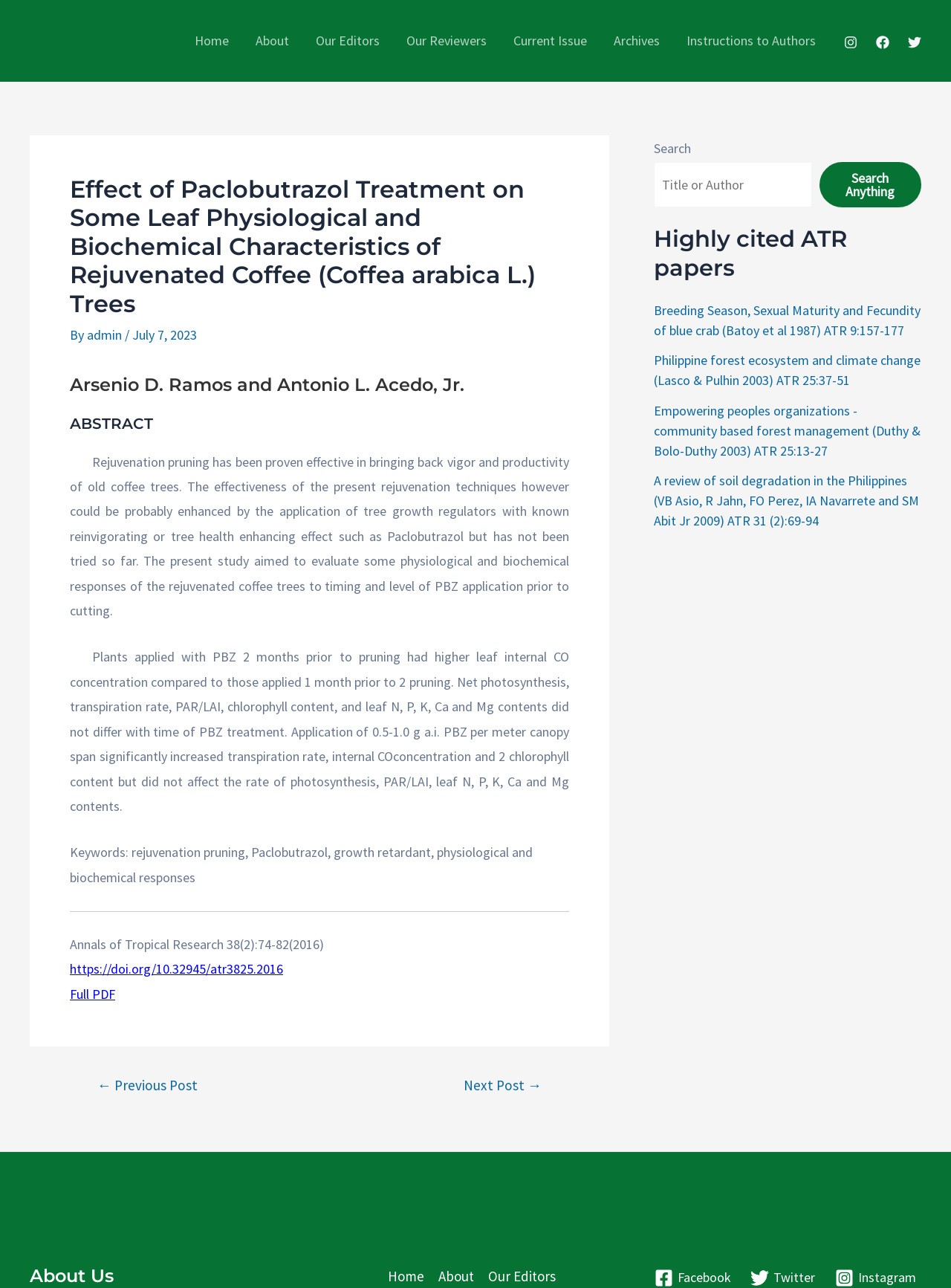Pinpoint the bounding box coordinates of the clickable area needed to execute the instruction: "Contact us". The coordinates should be specified as four float numbers between 0 and 1, i.e., [left, top, right, bottom].

None